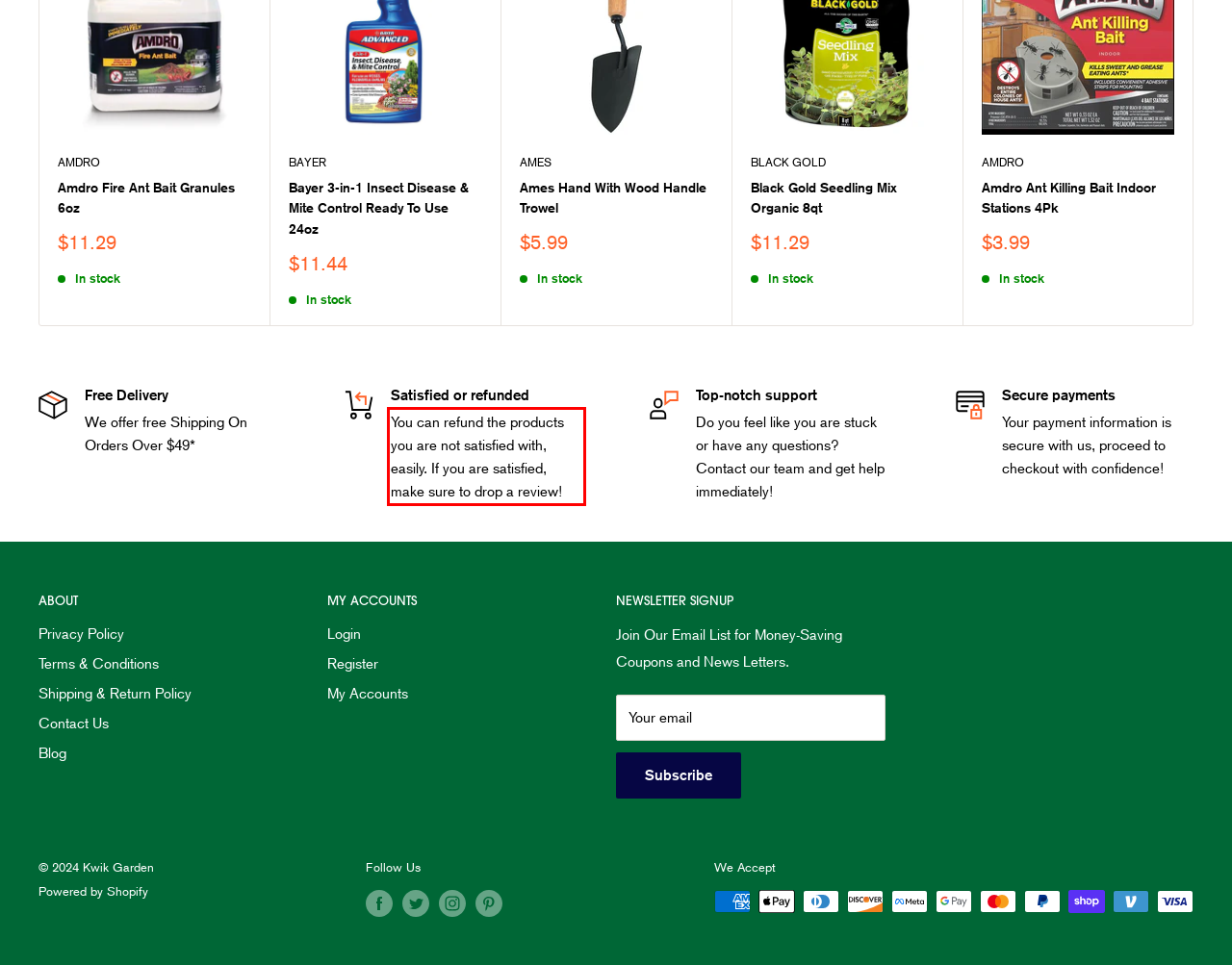Identify and transcribe the text content enclosed by the red bounding box in the given screenshot.

You can refund the products you are not satisfied with, easily. If you are satisfied, make sure to drop a review!